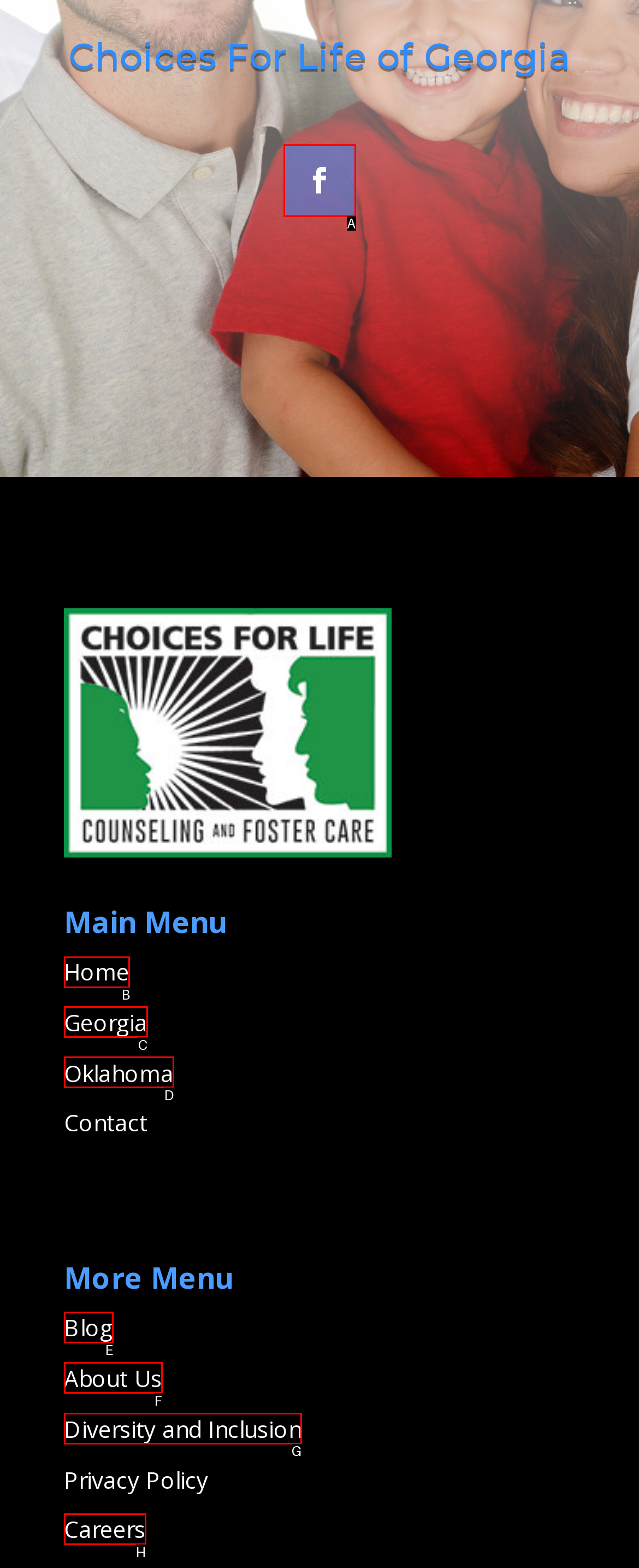Select the appropriate HTML element to click on to finish the task: go to home page.
Answer with the letter corresponding to the selected option.

B